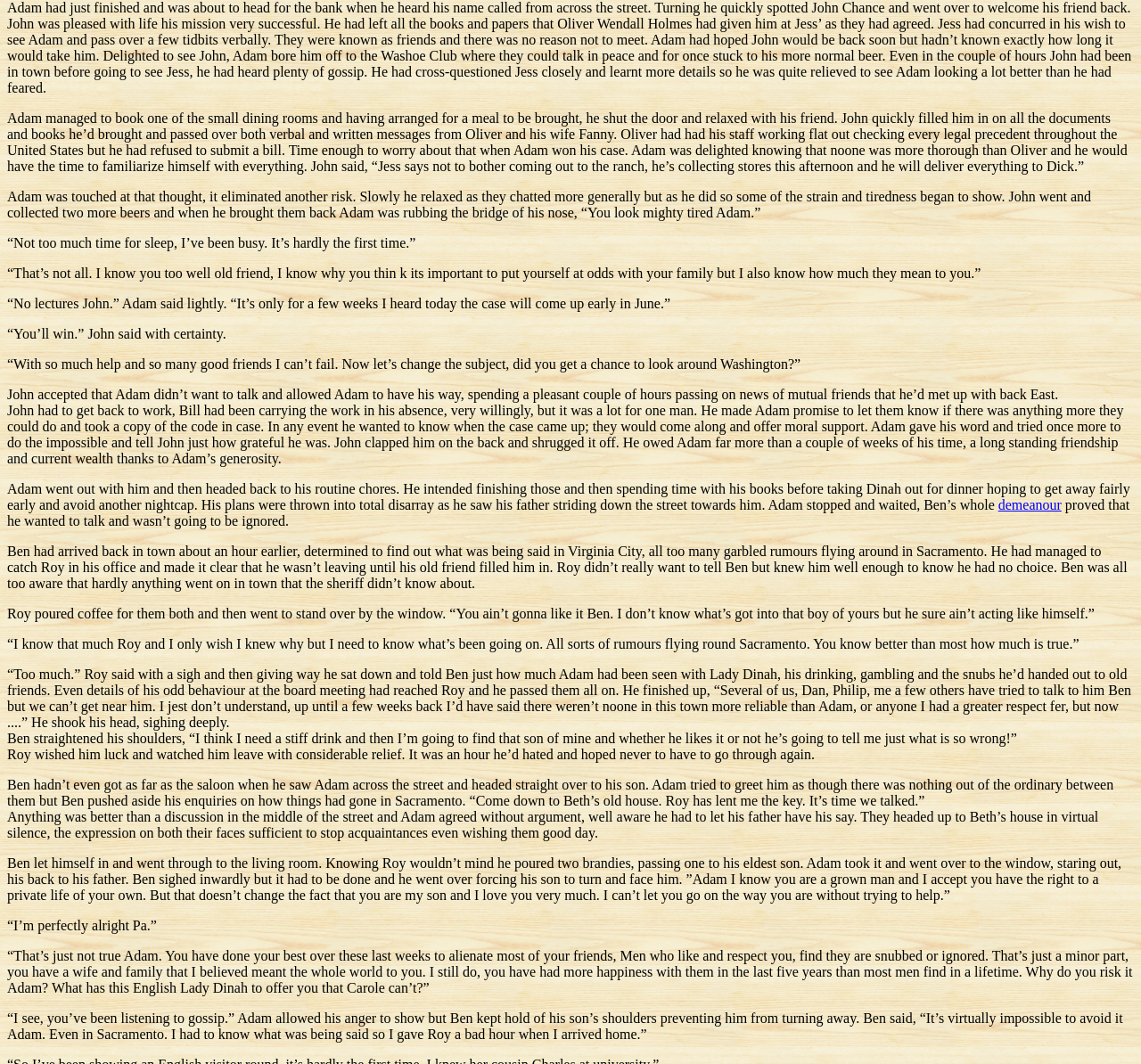What is the name of Adam's wife?
Can you provide an in-depth and detailed response to the question?

In the conversation between Ben and Adam, Ben mentions Adam's wife and family, specifically referring to his wife as Carole.